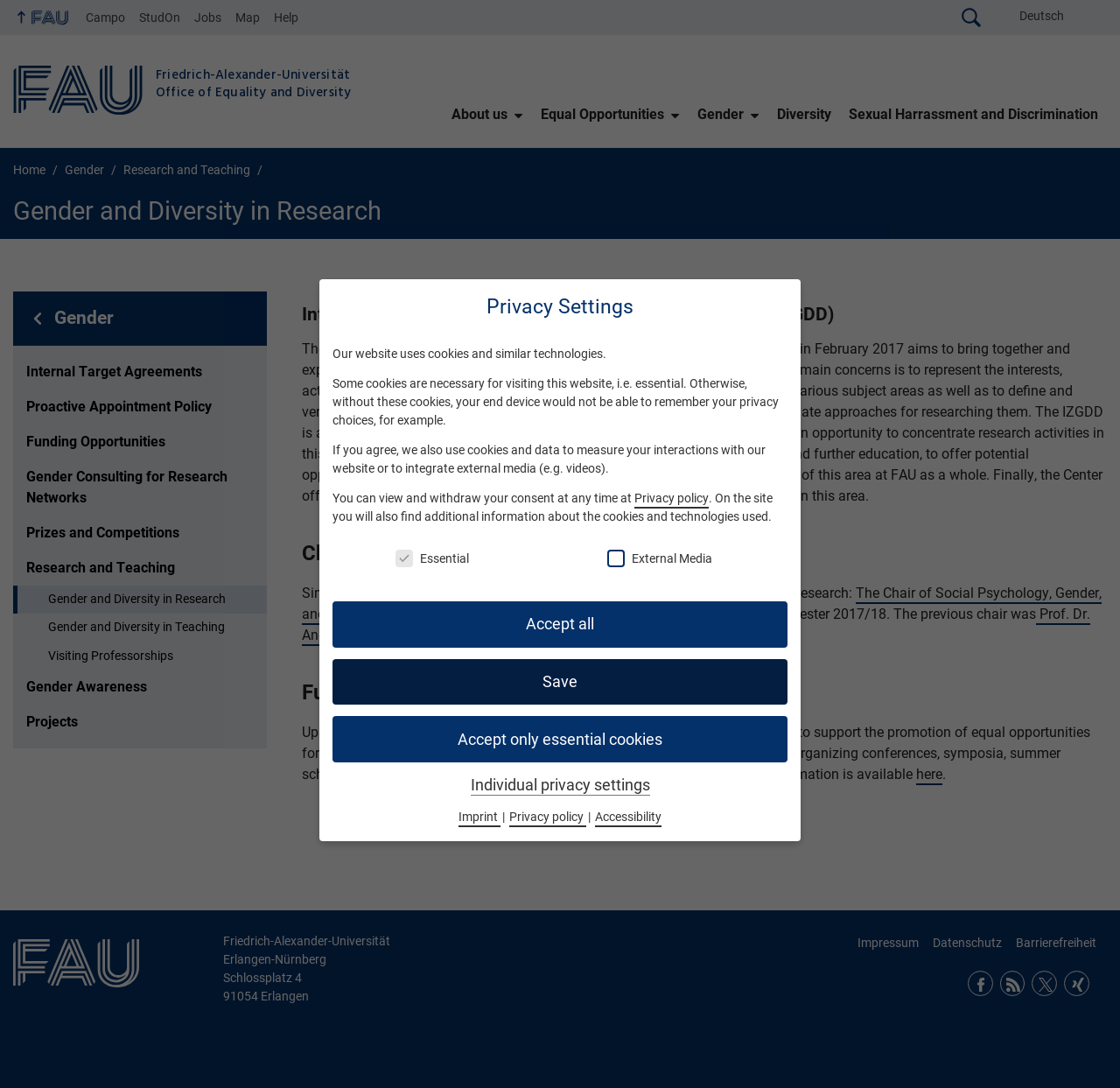From the element description Imprint, predict the bounding box coordinates of the UI element. The coordinates must be specified in the format (top-left x, top-left y, bottom-right x, bottom-right y) and should be within the 0 to 1 range.

[0.409, 0.744, 0.447, 0.757]